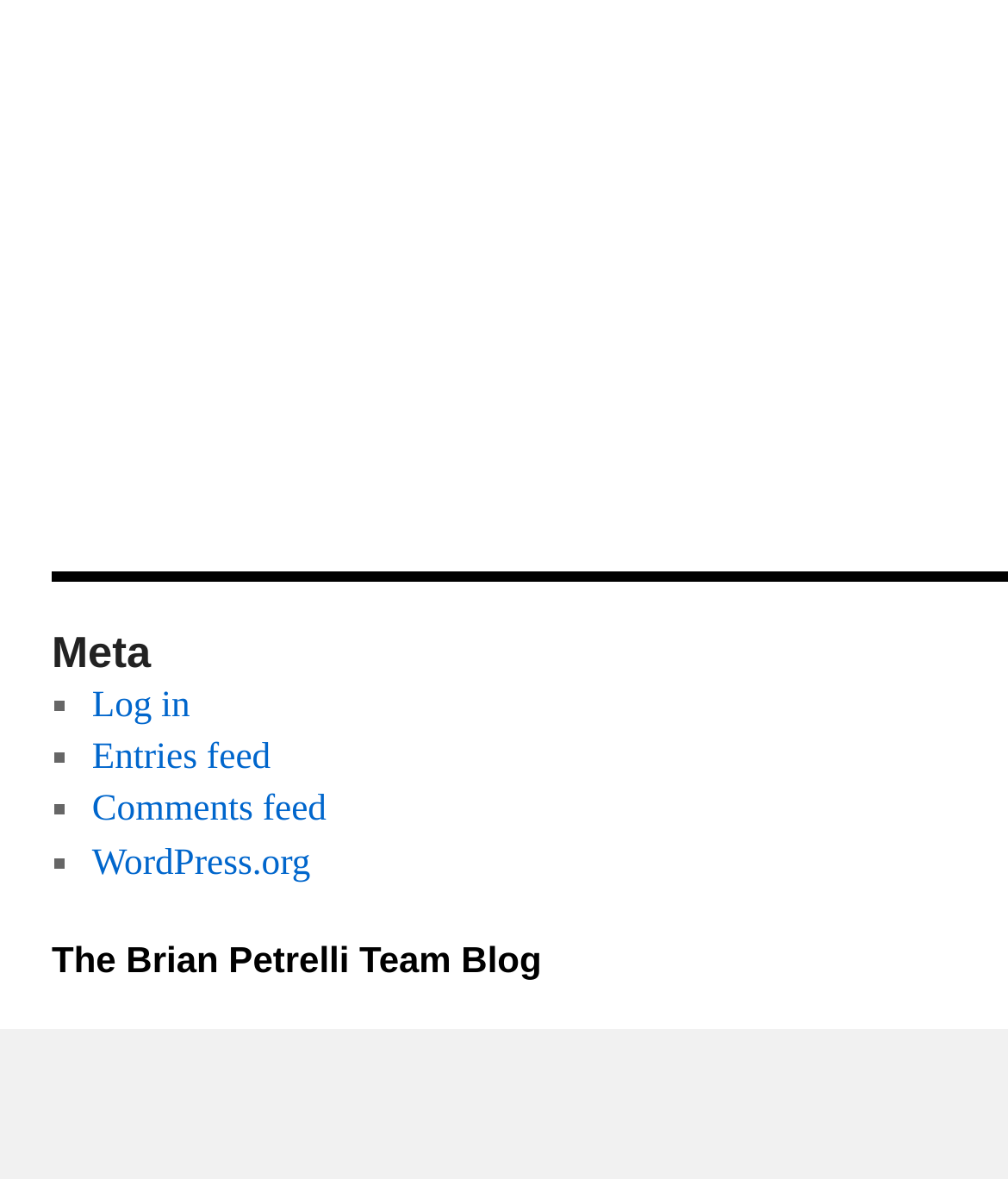For the given element description Log in, determine the bounding box coordinates of the UI element. The coordinates should follow the format (top-left x, top-left y, bottom-right x, bottom-right y) and be within the range of 0 to 1.

[0.091, 0.665, 0.189, 0.7]